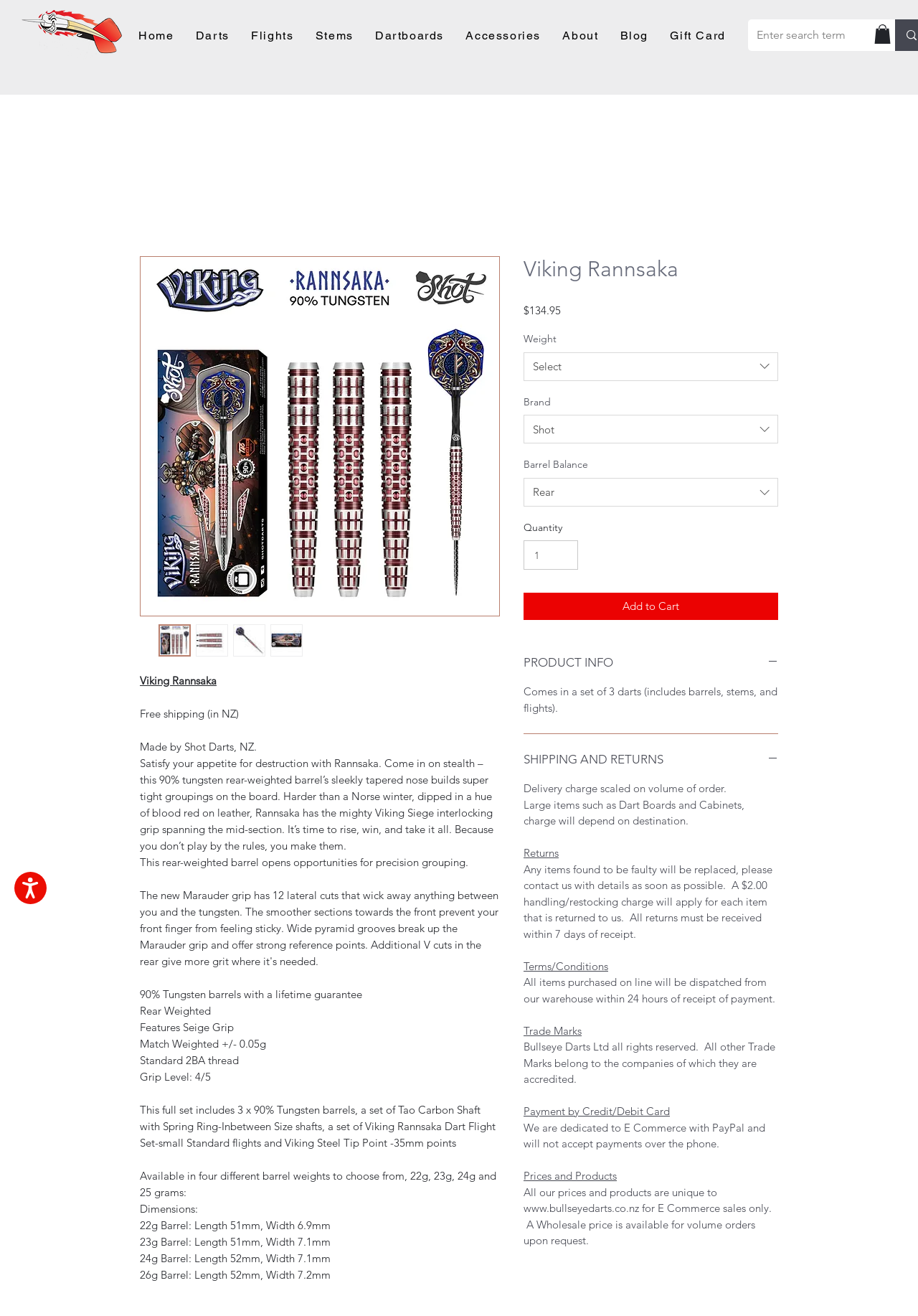Please identify the bounding box coordinates for the region that you need to click to follow this instruction: "Click the 'SHIPPING AND RETURNS' button".

[0.57, 0.571, 0.848, 0.584]